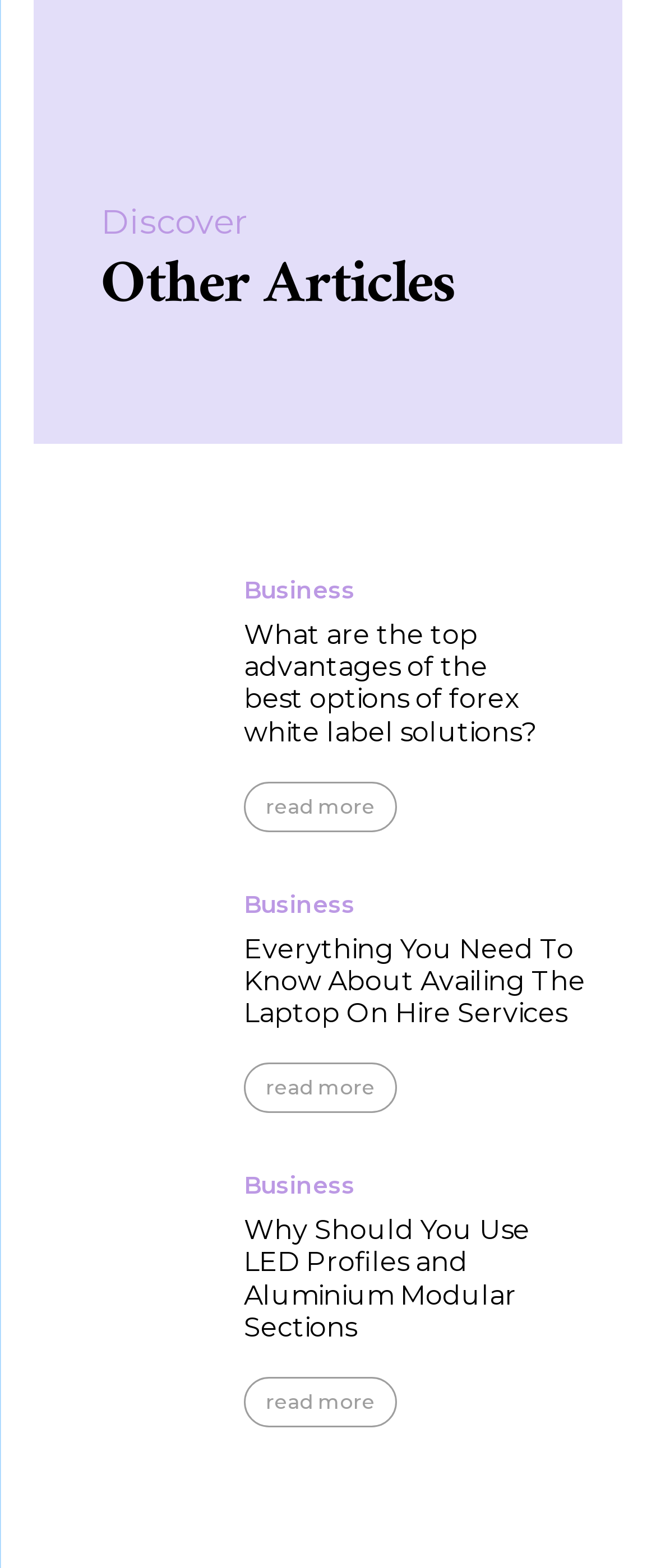What category do all articles belong to?
Look at the image and construct a detailed response to the question.

All articles on the webpage belong to the 'Business' category, as indicated by the link elements with the text 'Business'.